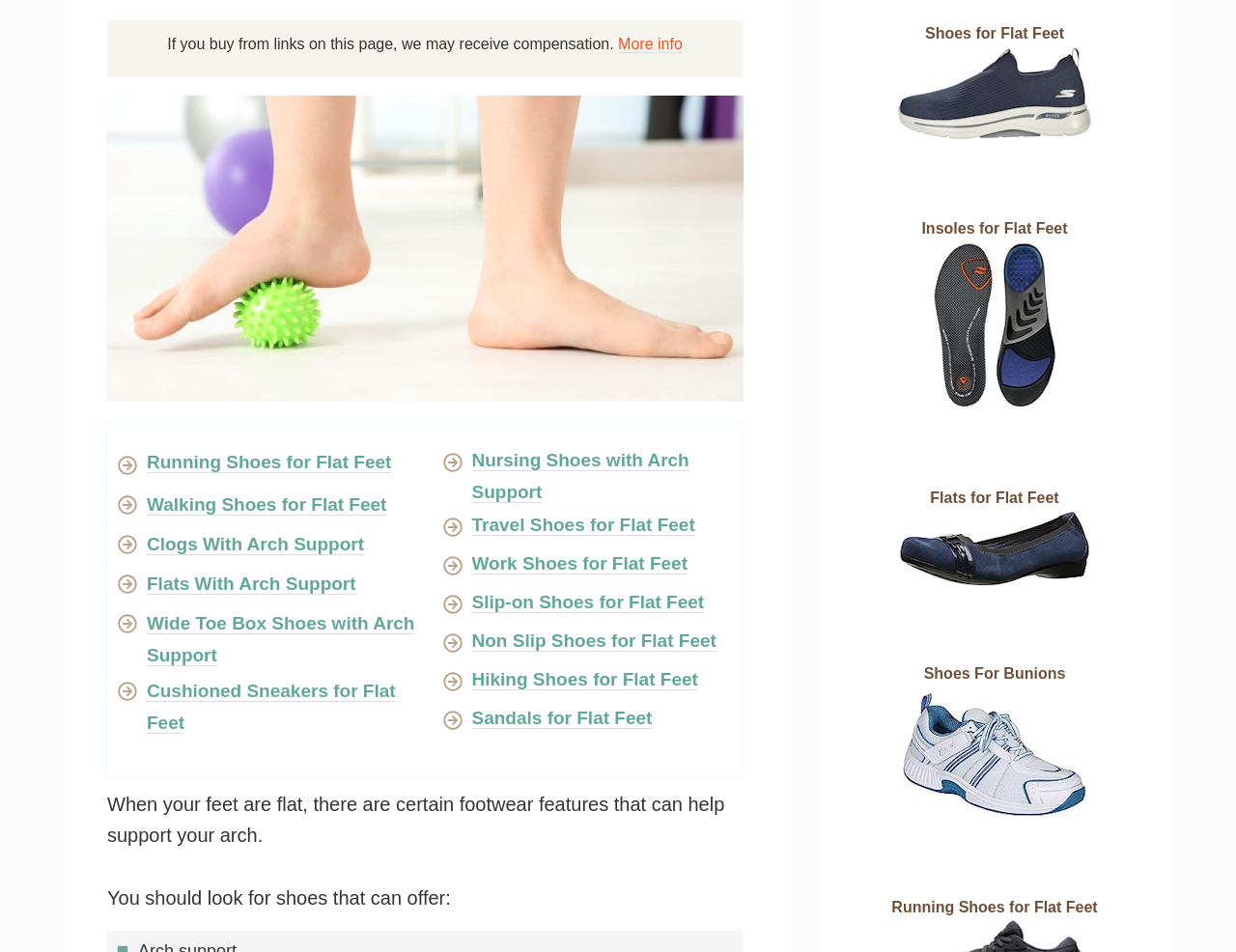Identify the bounding box for the UI element described as: "Flats With Arch Support". The coordinates should be four float numbers between 0 and 1, i.e., [left, top, right, bottom].

[0.119, 0.602, 0.288, 0.624]